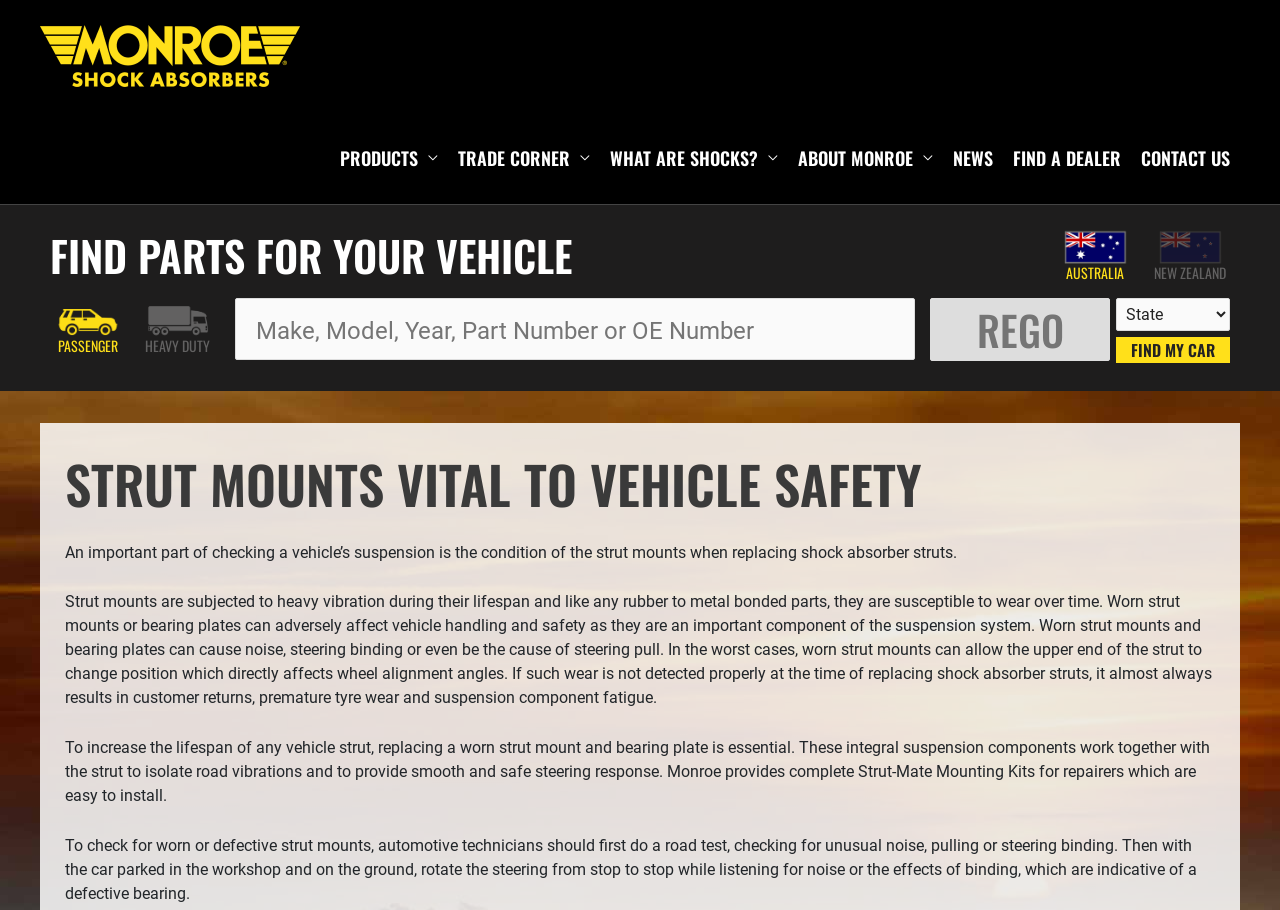Identify the bounding box of the HTML element described as: "Trade Corner".

[0.35, 0.123, 0.469, 0.224]